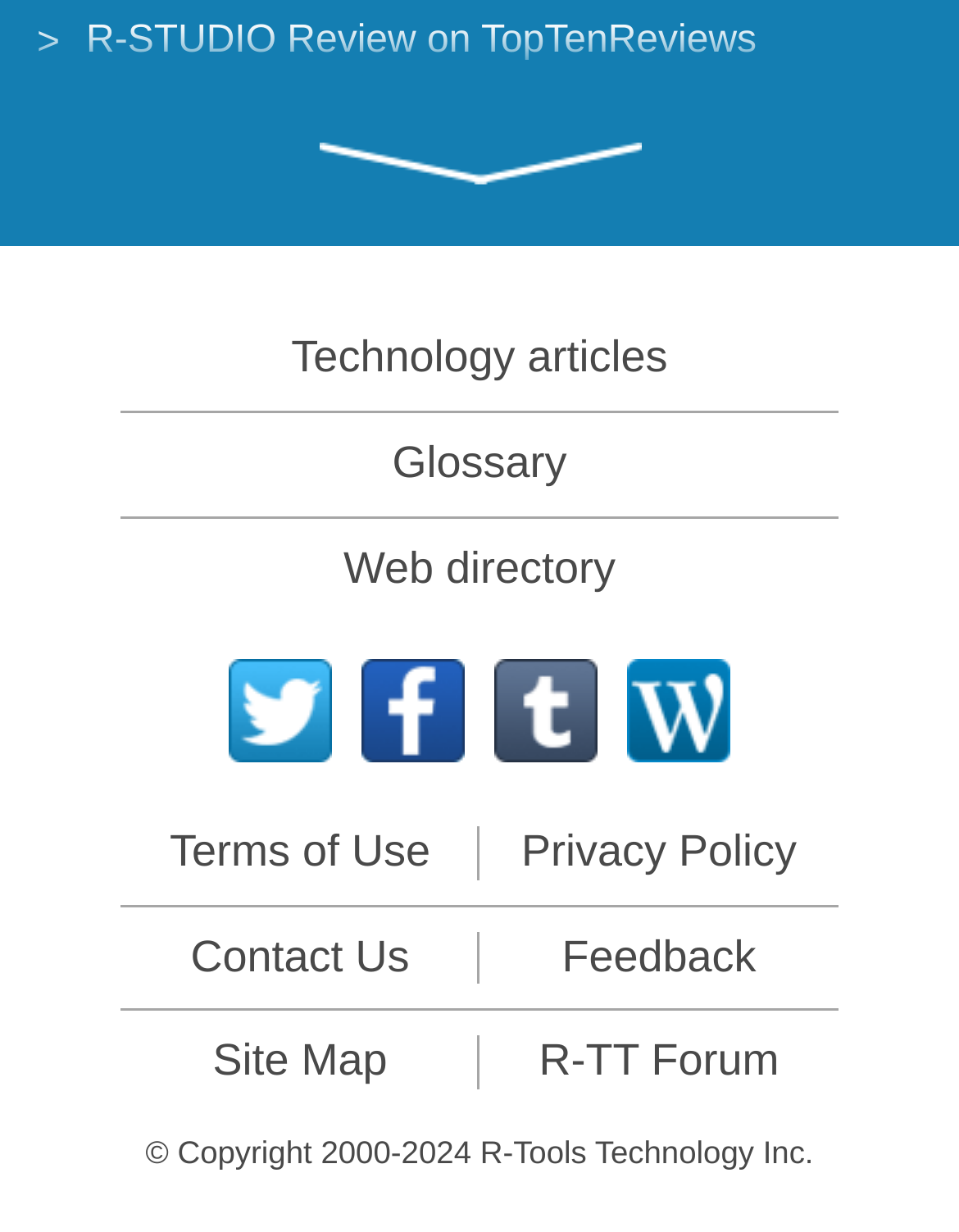Where can I find the Terms of Use?
From the details in the image, answer the question comprehensively.

I looked at the bounding box coordinates of the 'Terms of Use' link element, which is [0.177, 0.671, 0.449, 0.711], and determined that it is located at the bottom left of the webpage.